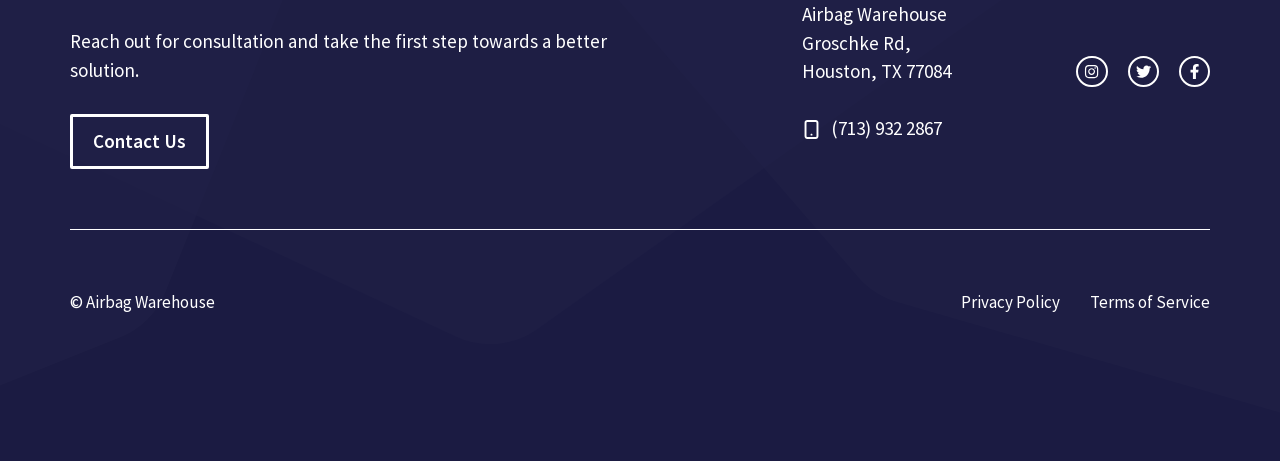Please specify the bounding box coordinates in the format (top-left x, top-left y, bottom-right x, bottom-right y), with values ranging from 0 to 1. Identify the bounding box for the UI component described as follows: aria-label="instagram link"

[0.841, 0.121, 0.865, 0.188]